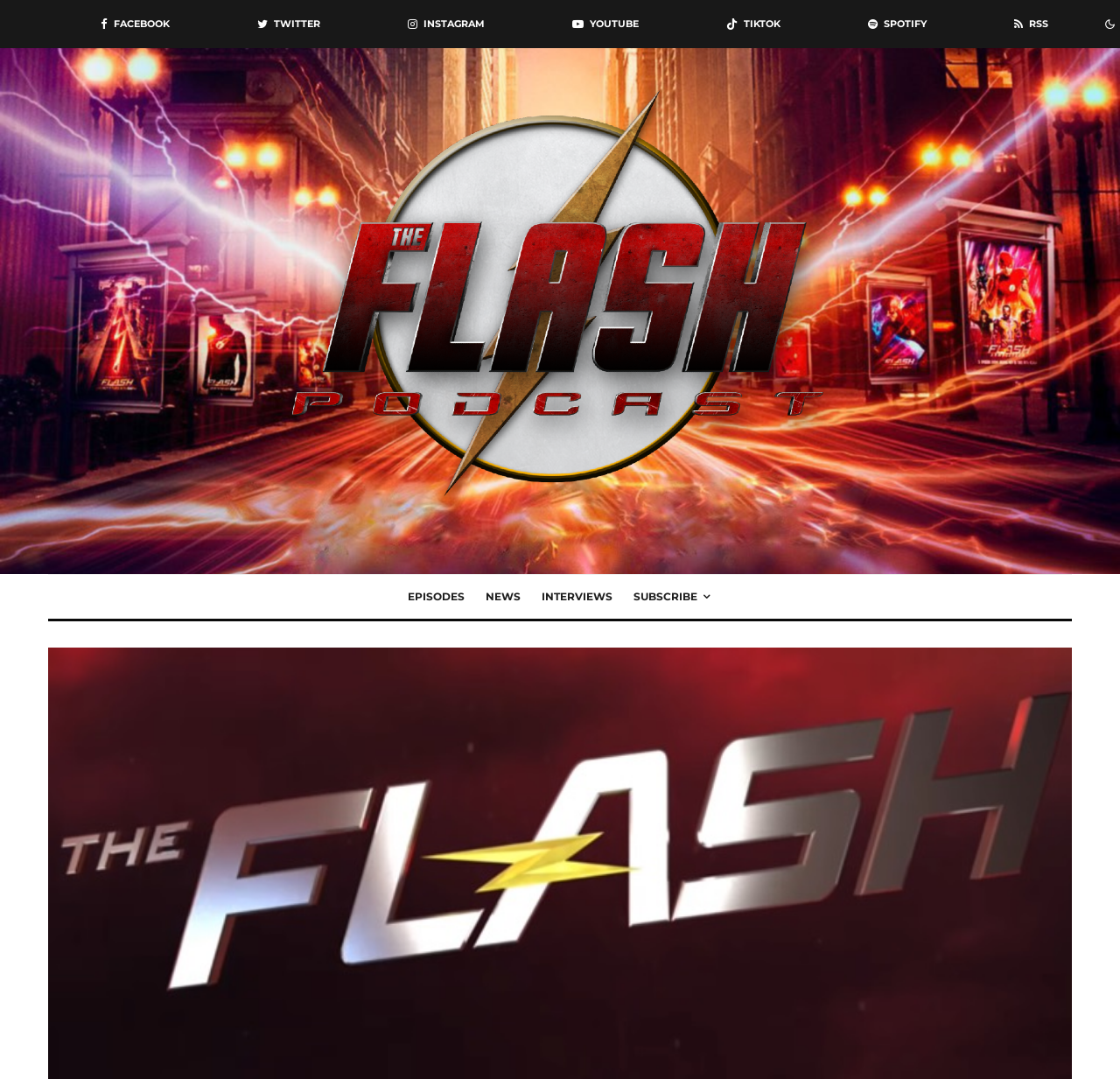Can you specify the bounding box coordinates for the region that should be clicked to fulfill this instruction: "Follow on Facebook".

[0.051, 0.0, 0.191, 0.045]